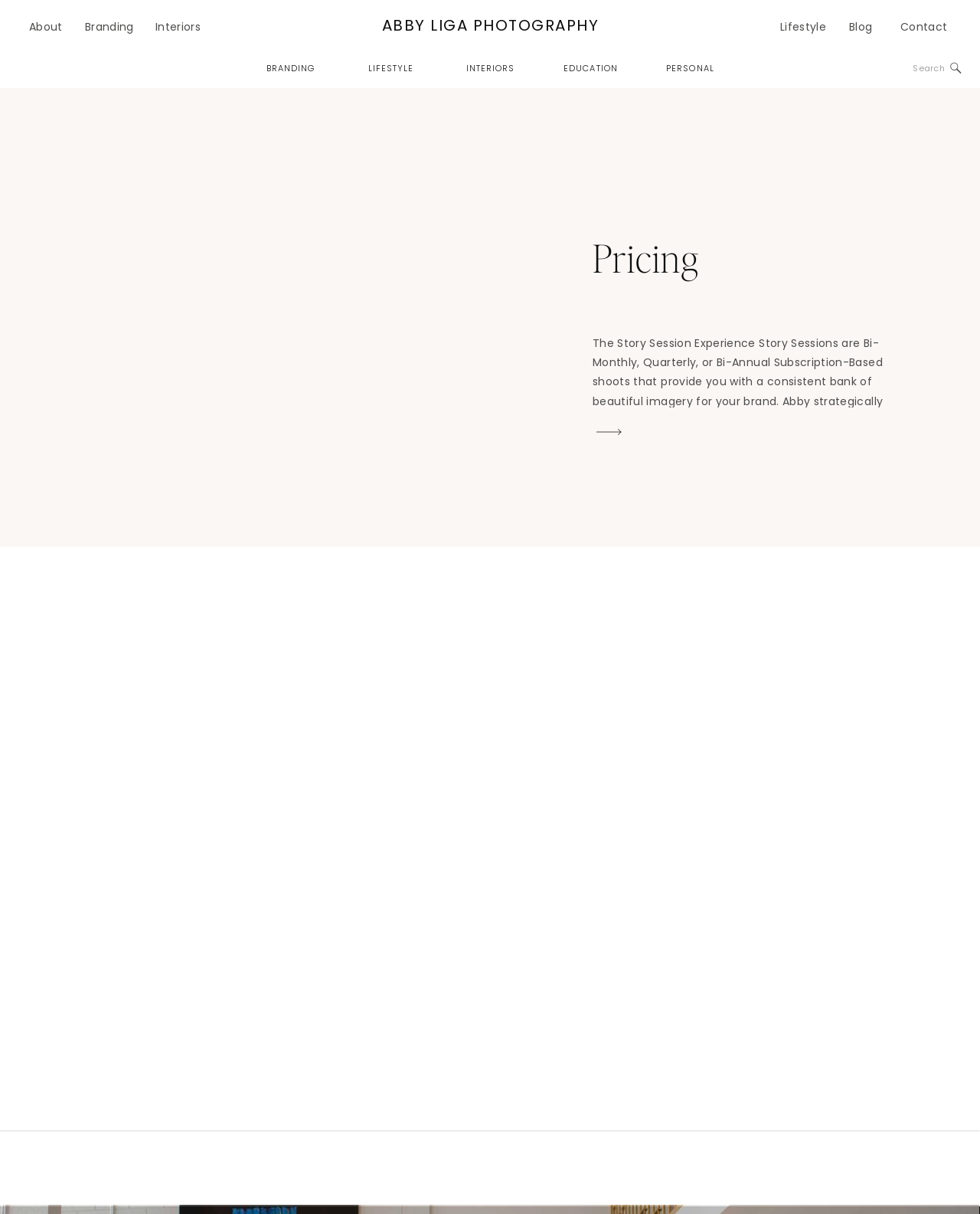Give a complete and precise description of the webpage's appearance.

The webpage appears to be a pricing page for a photography service, specifically Abby Liga Photography. At the top of the page, there is a navigation menu with links to different sections, including "Contact", "Blog", "Lifestyle", "Interiors", "Branding", and "About". These links are positioned horizontally across the top of the page, with "Contact" on the far right and "About" on the far left.

Below the navigation menu, there is a large header section that takes up a significant portion of the page. This section contains a heading that reads "Pricing" and an image that appears to be a logo or branding element for Abby Liga Photography.

To the right of the header section, there is a search bar with a label that reads "Search for:". The search bar is accompanied by a small icon.

The main content of the page is a descriptive text that explains the "Story Session Experience" offered by Abby Liga Photography. This text is positioned below the header section and takes up a significant portion of the page. It describes the benefits of the Story Session Experience, including the provision of a consistent bank of beautiful imagery for one's brand.

There are also several links and images scattered throughout the page, including links to different categories such as "Branding", "Lifestyle", "Interiors", "Education", and "Personal". These links are positioned horizontally across the page, with some of them accompanied by small icons.

At the bottom of the page, there is a large heading that appears to be a title or subtitle, but the text is not clear.